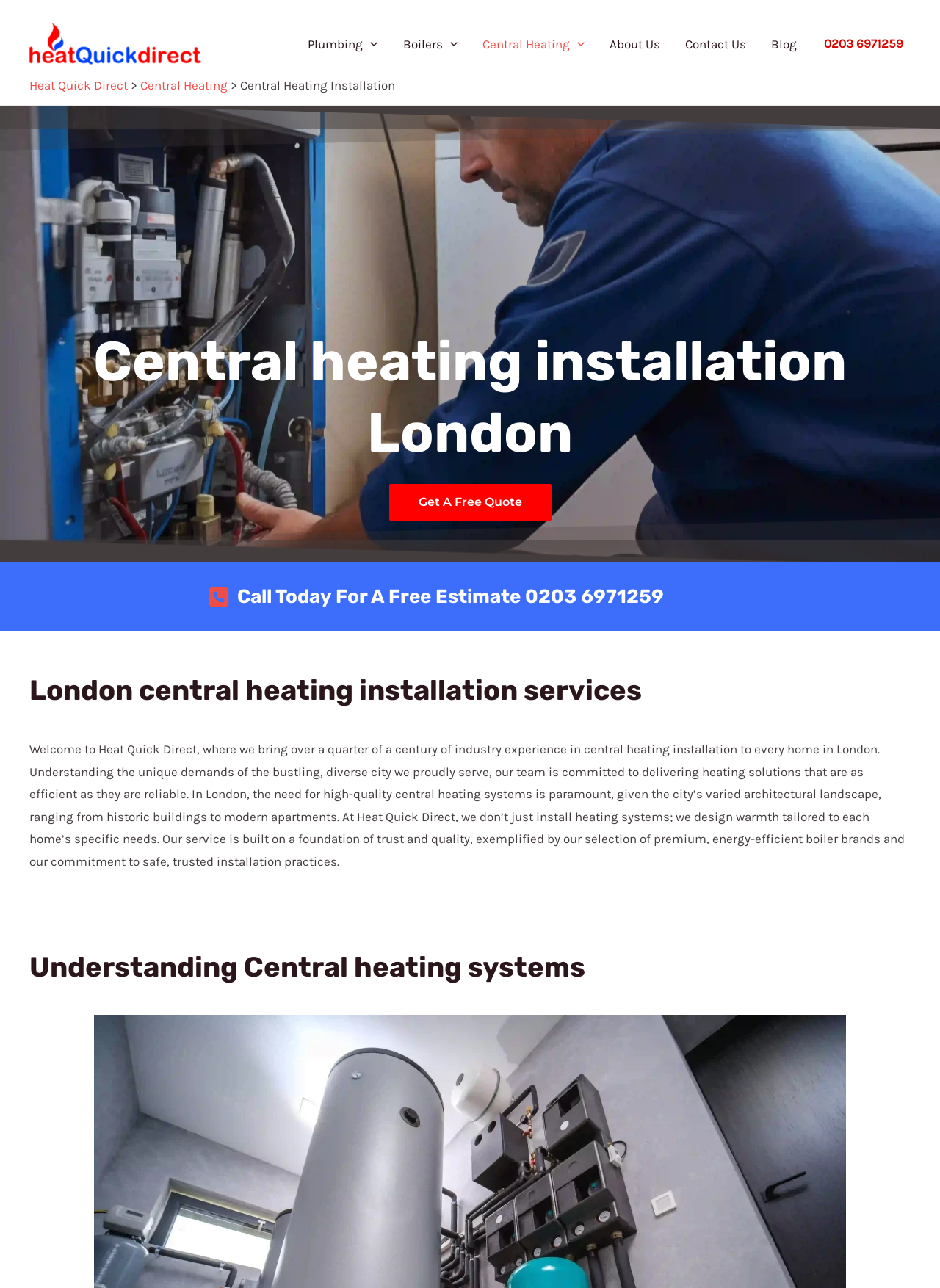Determine the bounding box coordinates of the element's region needed to click to follow the instruction: "Call the phone number". Provide these coordinates as four float numbers between 0 and 1, formatted as [left, top, right, bottom].

[0.877, 0.028, 0.961, 0.04]